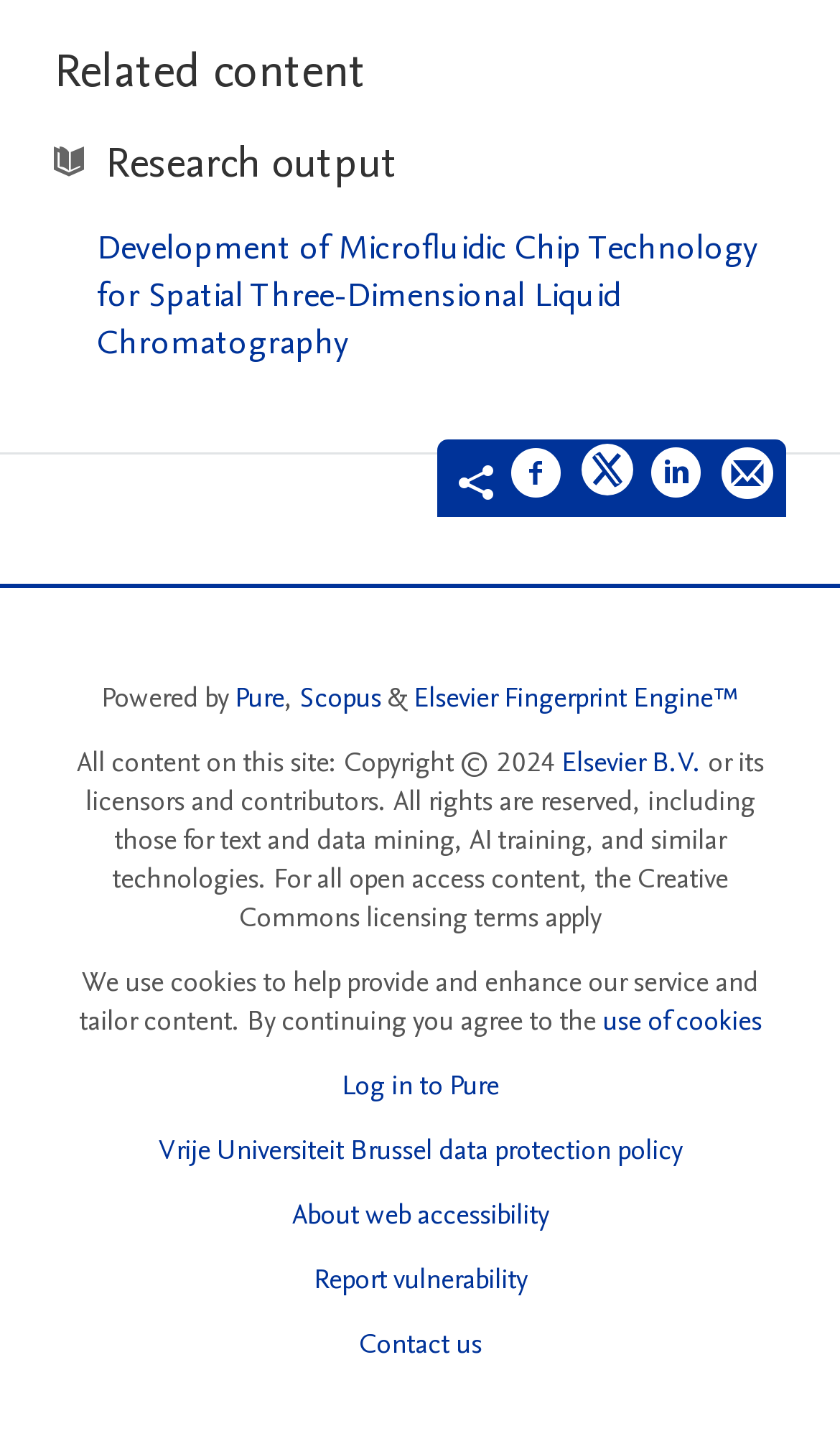What is the purpose of the cookies used on the site?
Using the image as a reference, give an elaborate response to the question.

I found the purpose of the cookies by looking at the static text element with the text 'We use cookies to help provide and enhance our service and tailor content'.